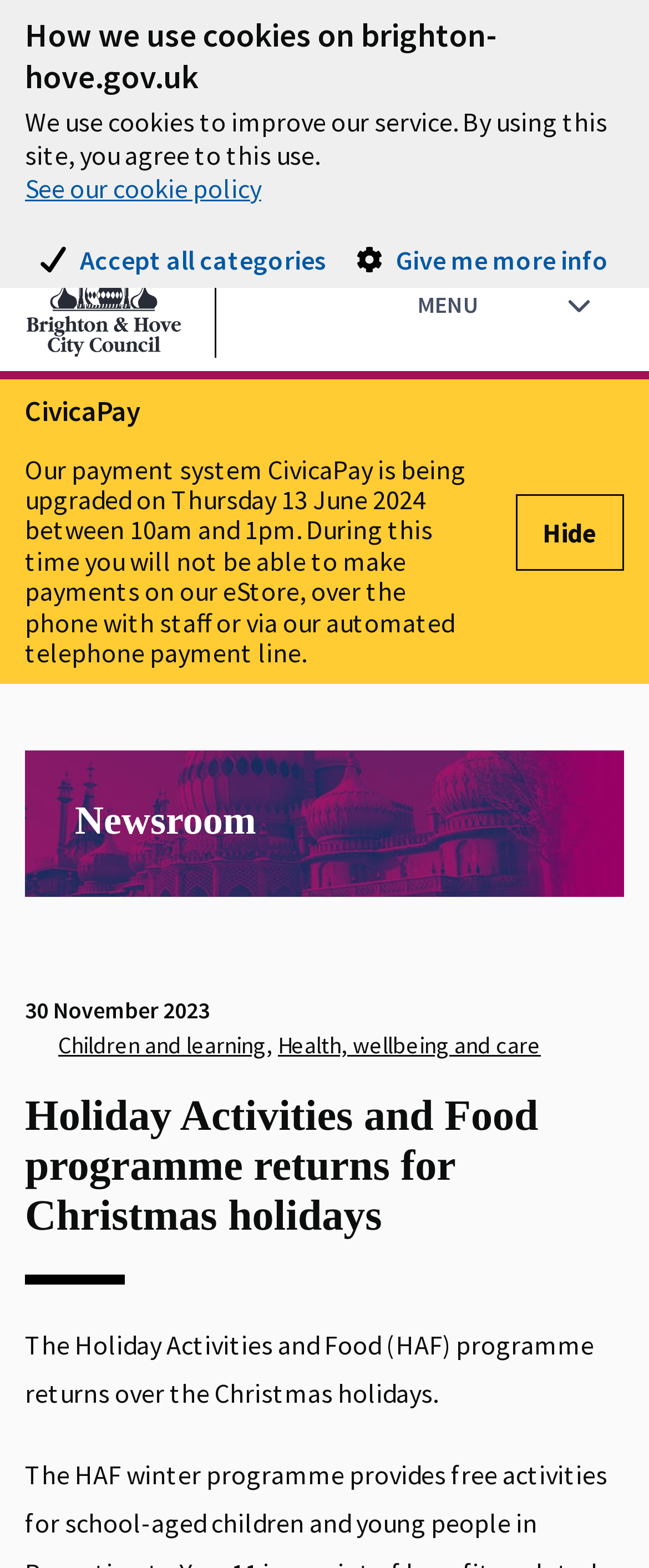Answer the question below in one word or phrase:
What is the name of the city council?

Brighton & Hove